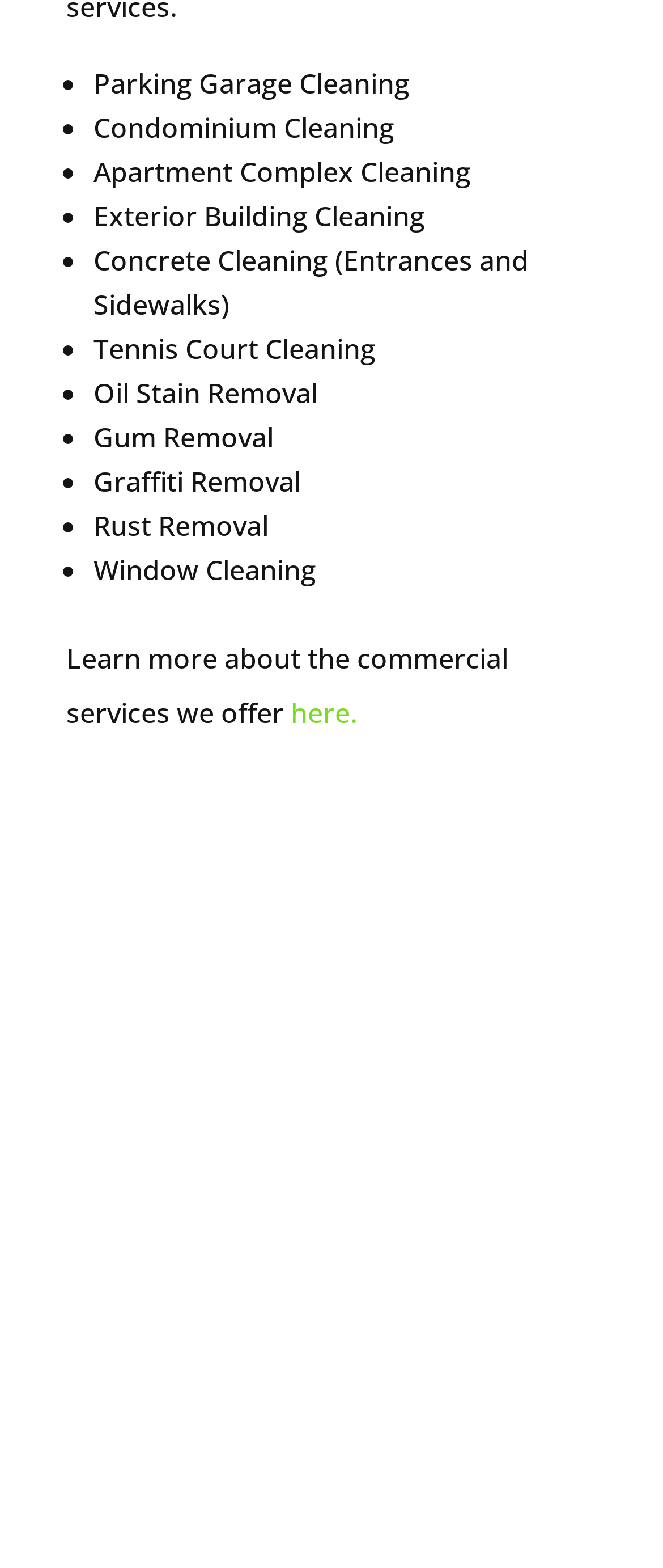What services are offered by this company?
Please use the image to provide a one-word or short phrase answer.

Cleaning services